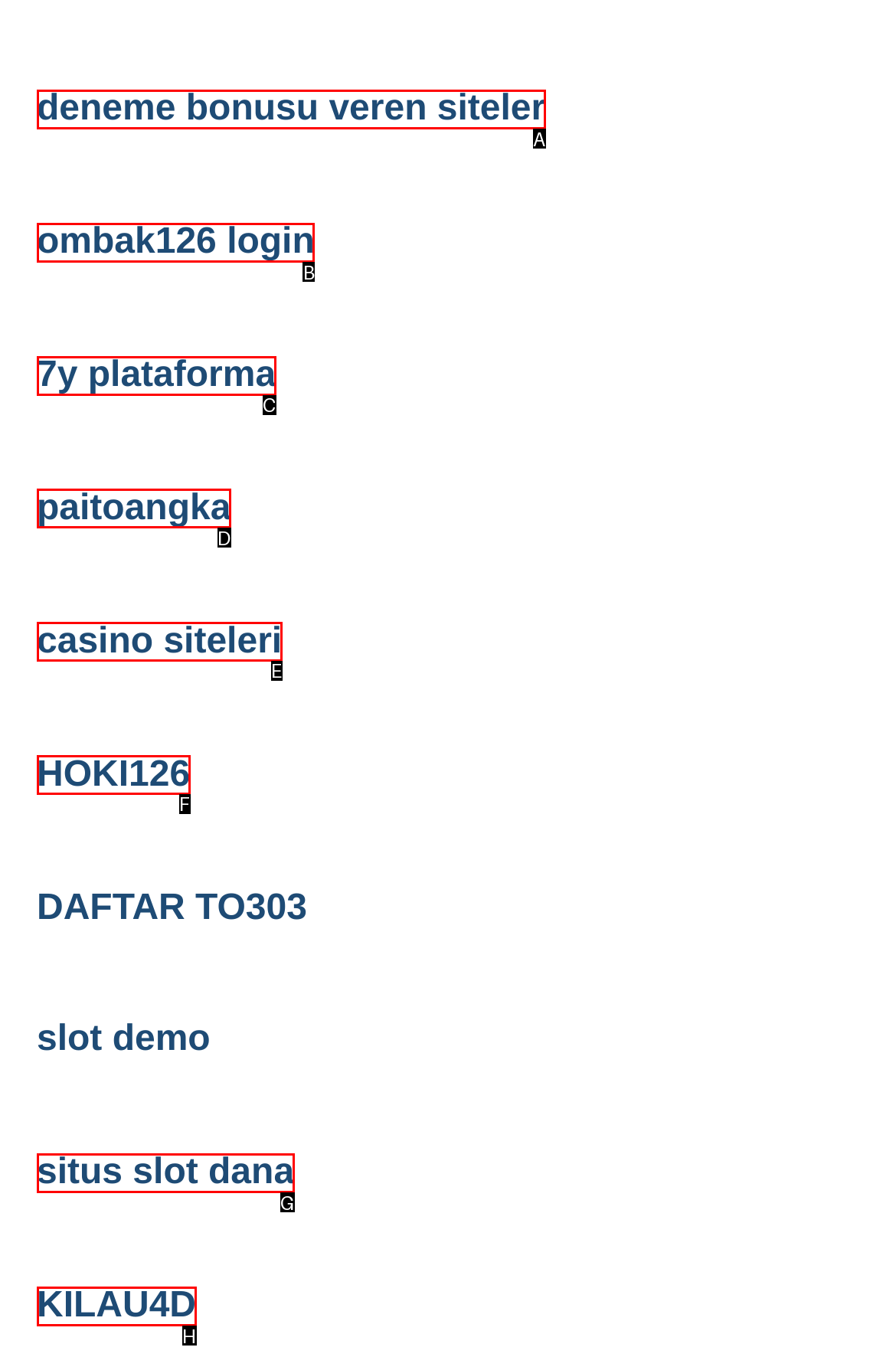Given the description: Menu, identify the matching option. Answer with the corresponding letter.

None